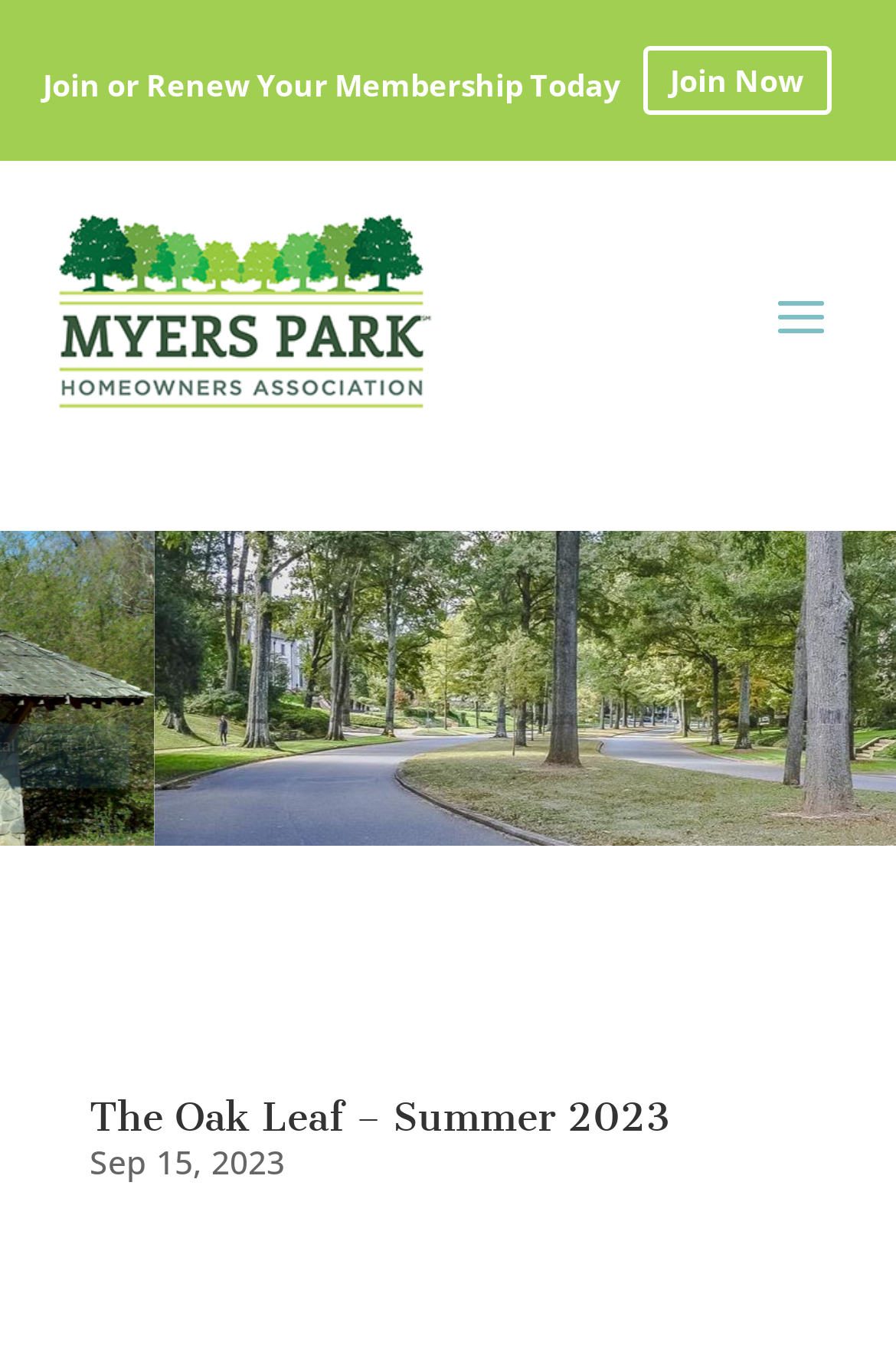Reply to the question with a single word or phrase:
When was the latest article published?

Sep 15, 2023